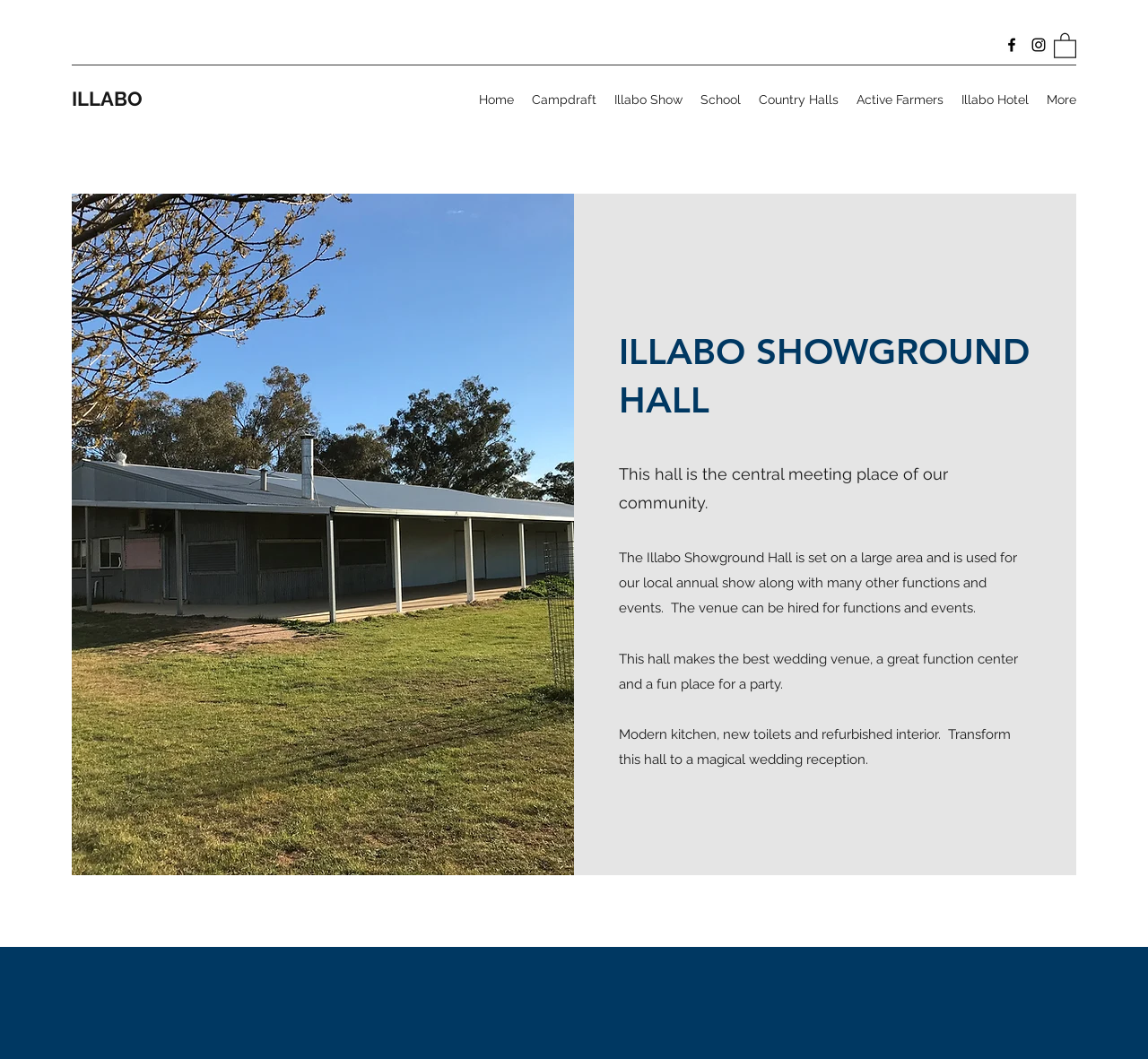Pinpoint the bounding box coordinates of the area that should be clicked to complete the following instruction: "Click the Illabo Show link". The coordinates must be given as four float numbers between 0 and 1, i.e., [left, top, right, bottom].

[0.527, 0.081, 0.602, 0.107]